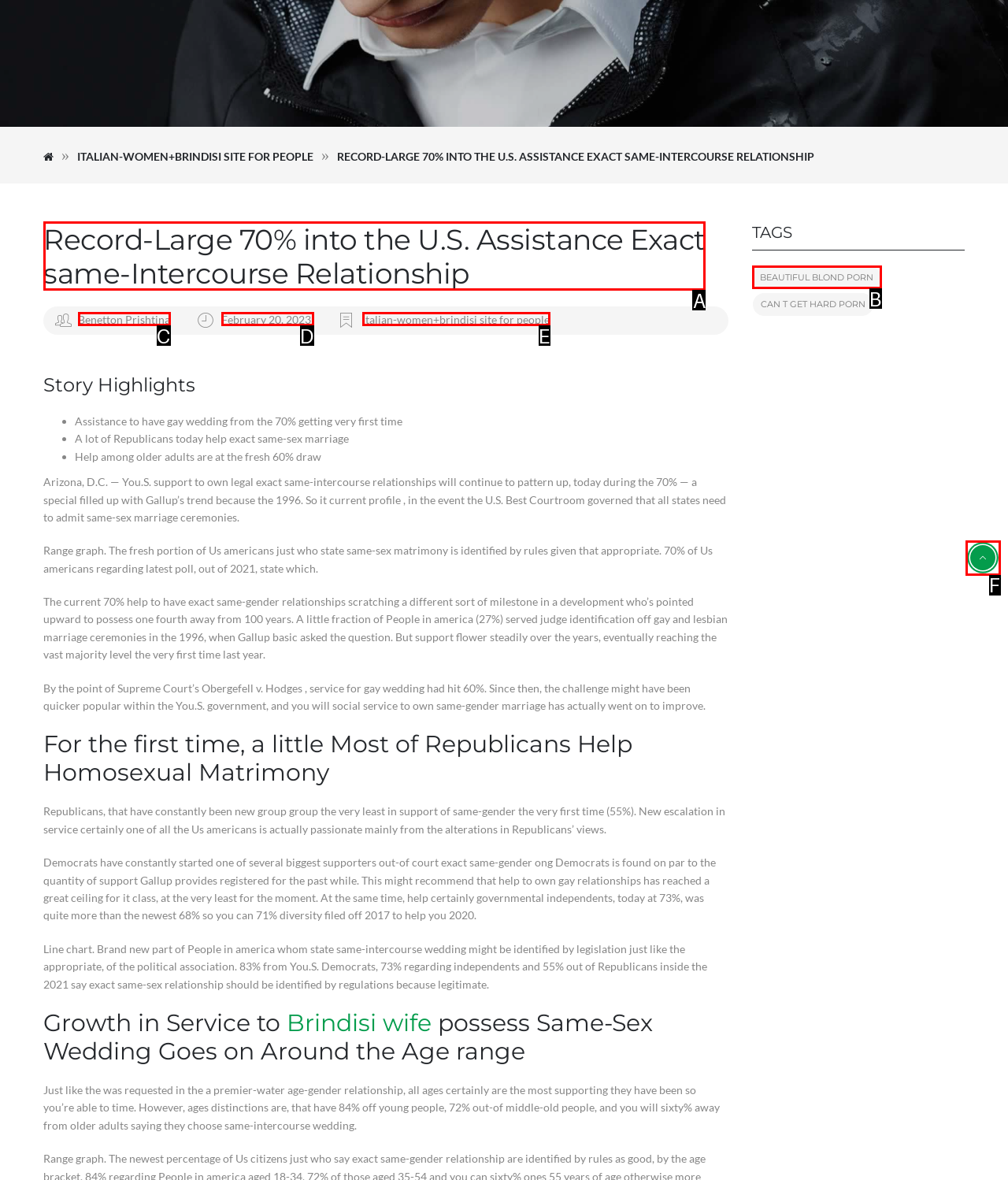Determine which option fits the following description: February 20, 2023
Answer with the corresponding option's letter directly.

D